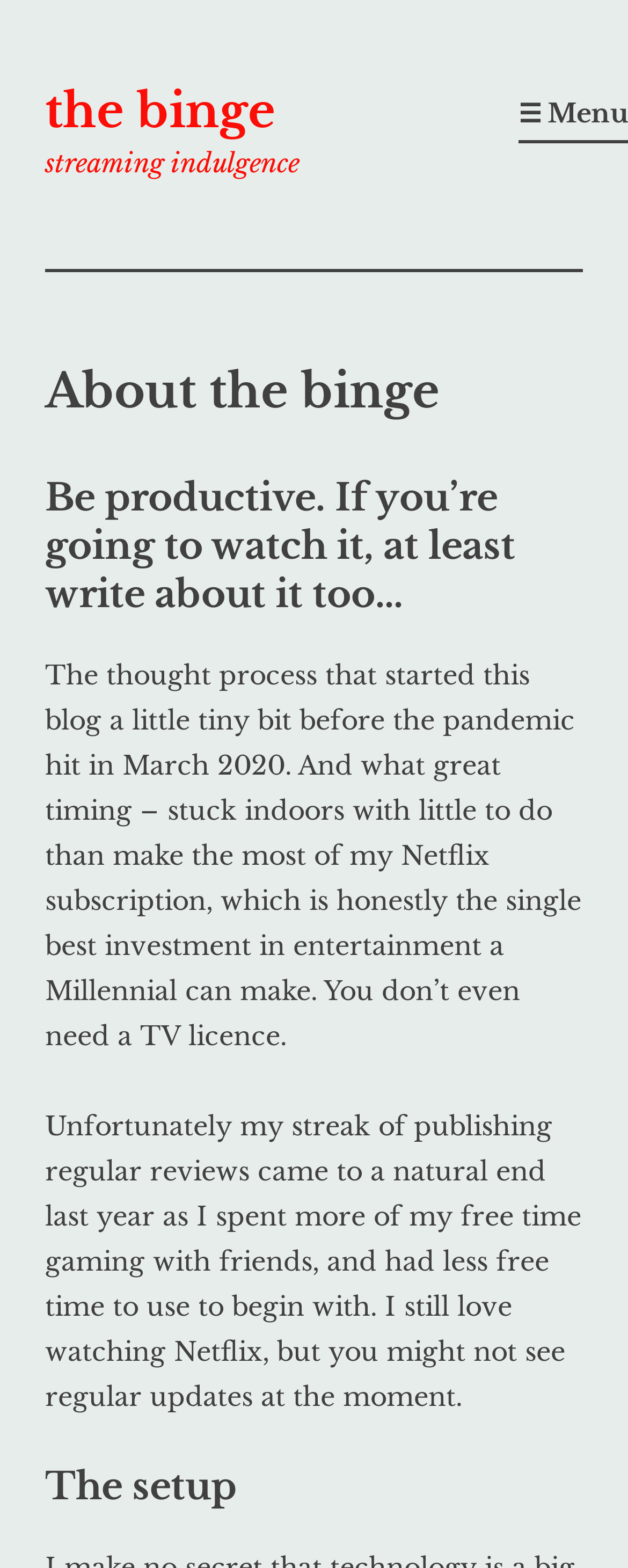Explain the webpage in detail, including its primary components.

The webpage is about a personal blog called "the binge" that focuses on streaming indulgence. At the top left, there is a link to "the binge" and a static text "streaming indulgence" next to it. On the top right, there is a button labeled "☰ Menu" that controls the primary menu.

Below the top section, there is a header area that spans almost the entire width of the page. Within this header, there are three sections. The first section is a heading that reads "About the binge". The second section is a heading that says "Be productive. If you’re going to watch it, at least write about it too…". This heading is followed by a block of text that explains the thought process behind starting the blog, which began before the pandemic in March 2020. The text also mentions the author's Netflix subscription and how it's a great investment in entertainment.

Below this text, there is another block of text that explains how the author's streak of publishing regular reviews came to an end due to spending more time gaming with friends and having less free time. The text also mentions that the author still loves watching Netflix but may not post regular updates.

At the very bottom of the page, there is a heading that reads "The setup".